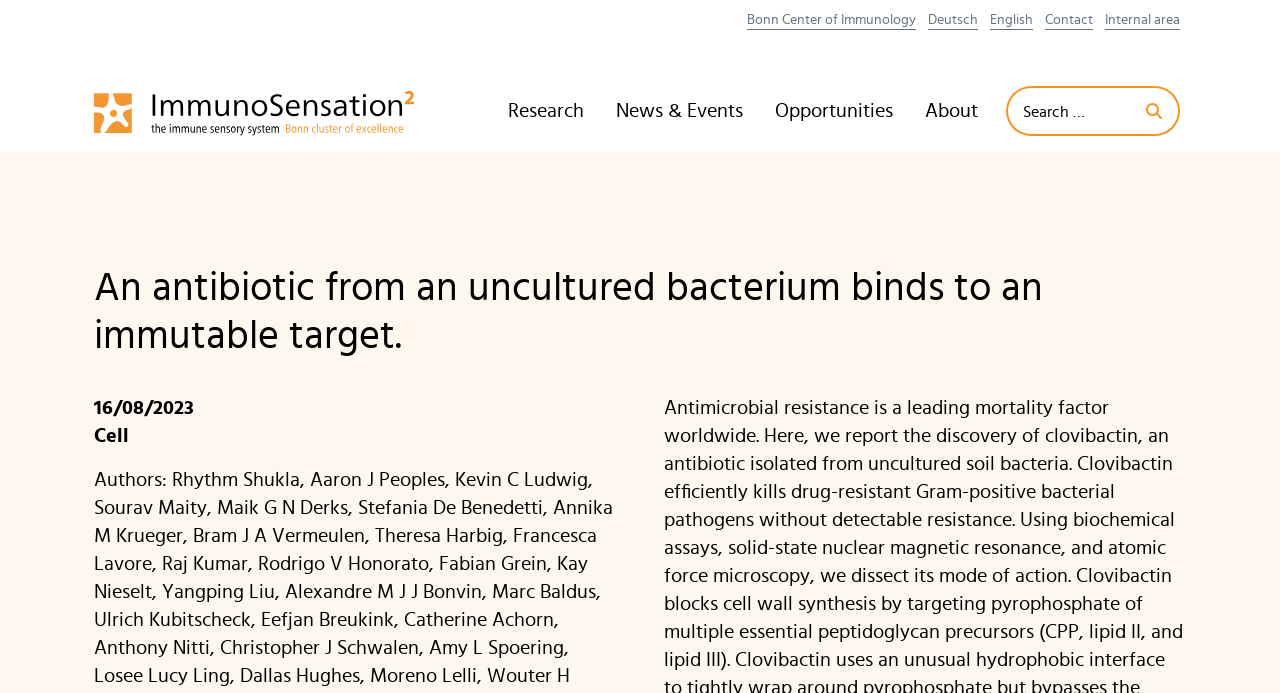Identify the bounding box coordinates of the section to be clicked to complete the task described by the following instruction: "click on Research". The coordinates should be four float numbers between 0 and 1, formatted as [left, top, right, bottom].

[0.384, 0.133, 0.469, 0.185]